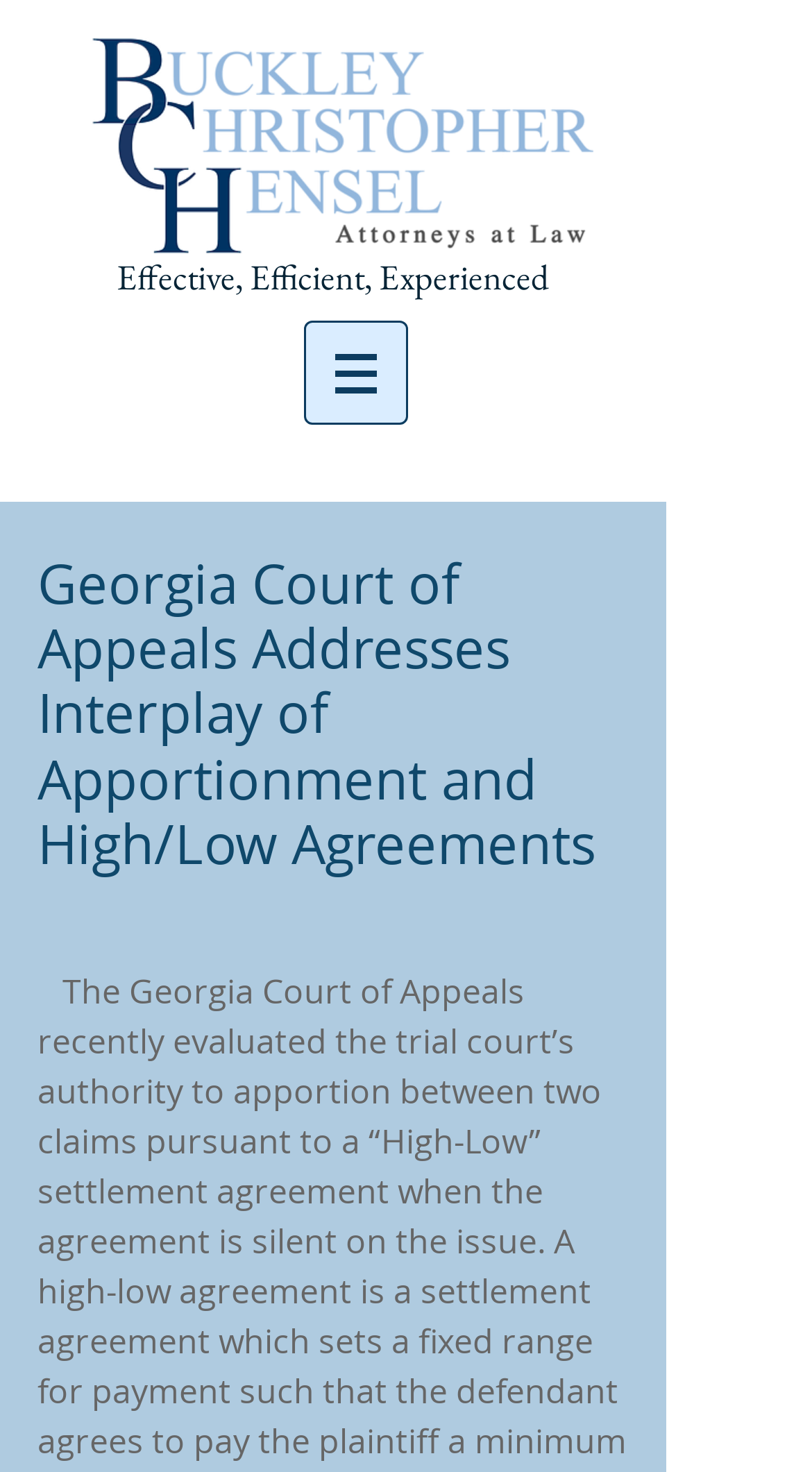Is the navigation menu expanded?
By examining the image, provide a one-word or phrase answer.

No